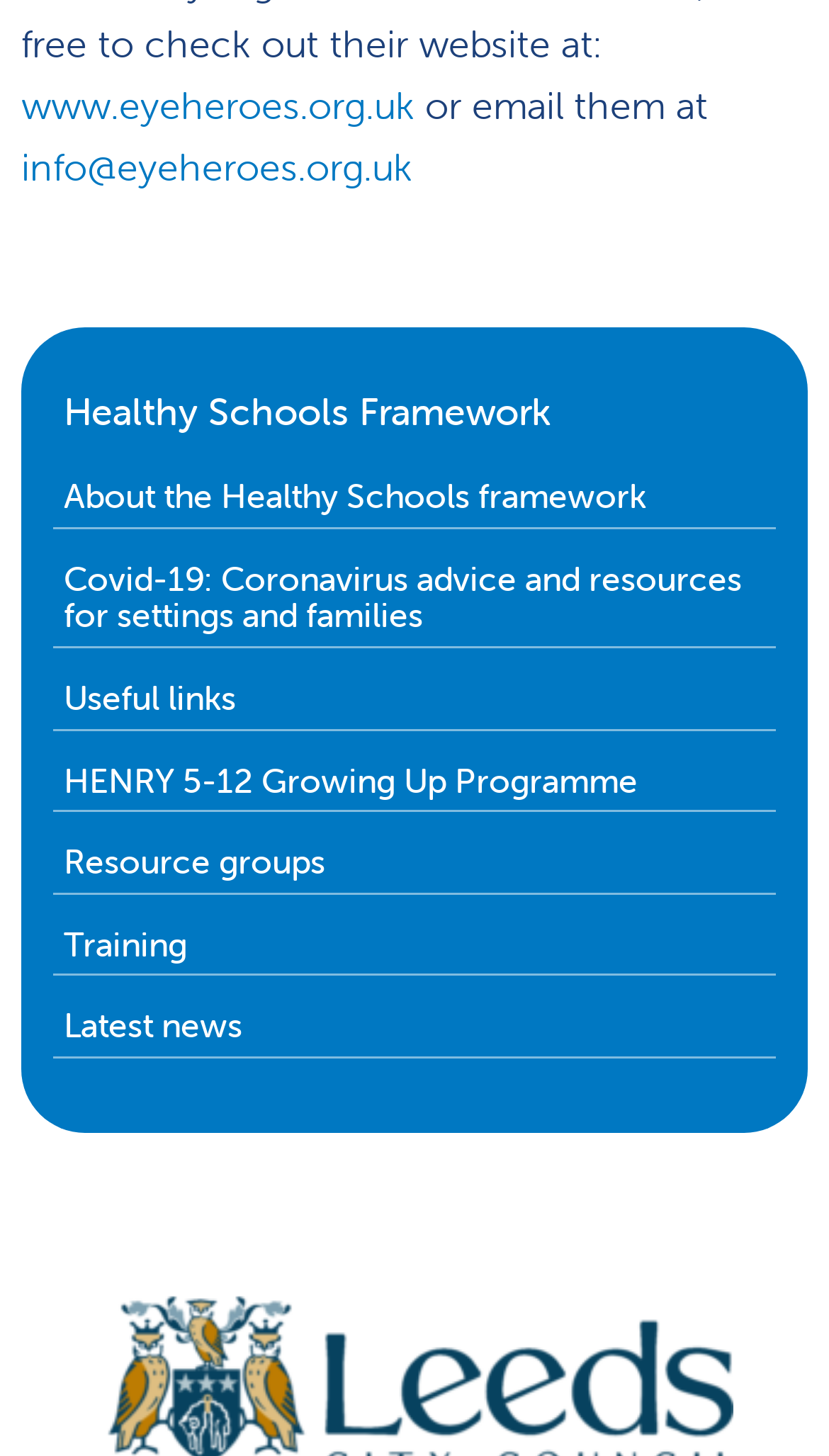Using the provided description HENRY 5-12 Growing Up Programme, find the bounding box coordinates for the UI element. Provide the coordinates in (top-left x, top-left y, bottom-right x, bottom-right y) format, ensuring all values are between 0 and 1.

[0.064, 0.509, 0.936, 0.558]